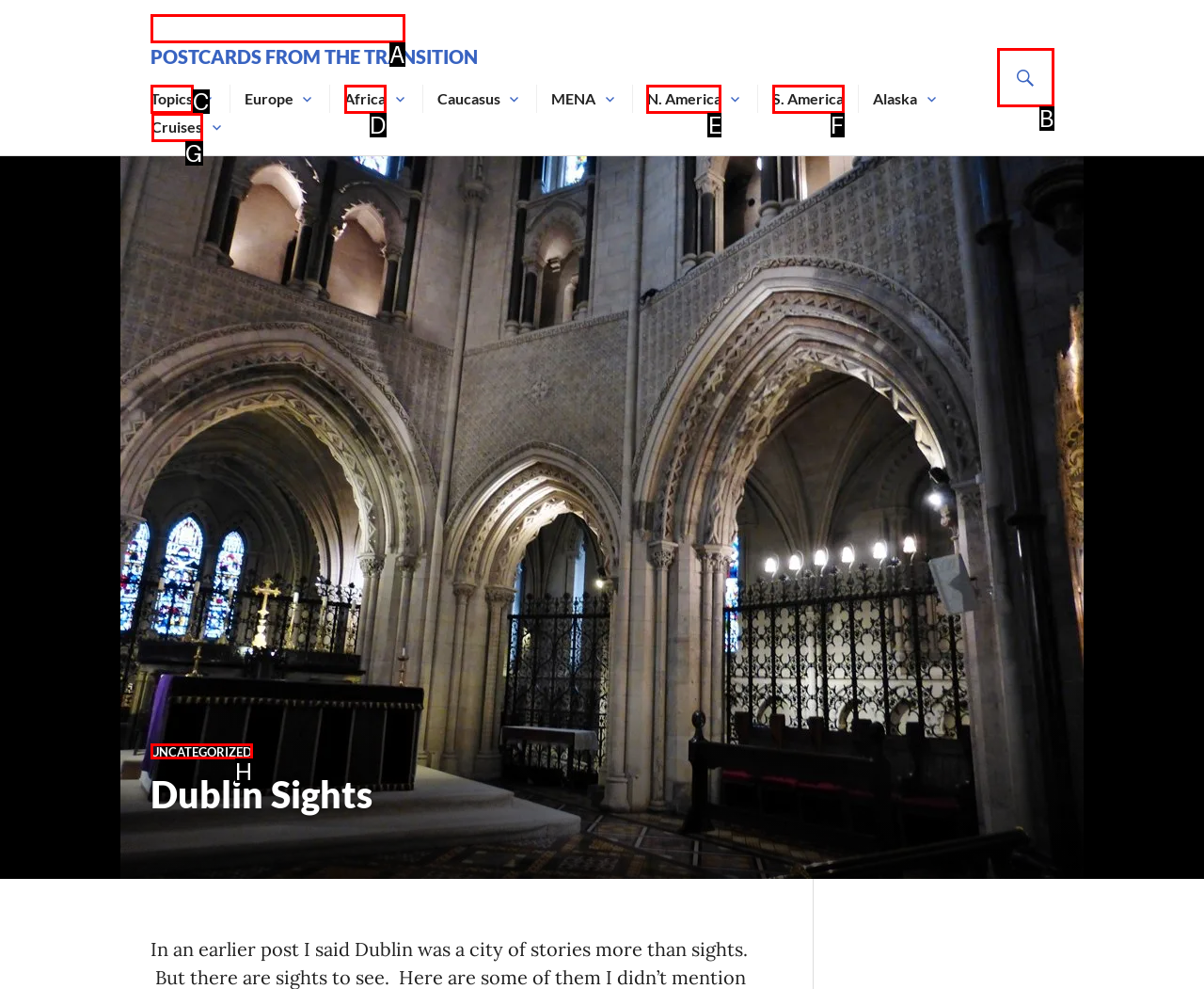Identify the letter of the option that best matches the following description: N. America. Respond with the letter directly.

E